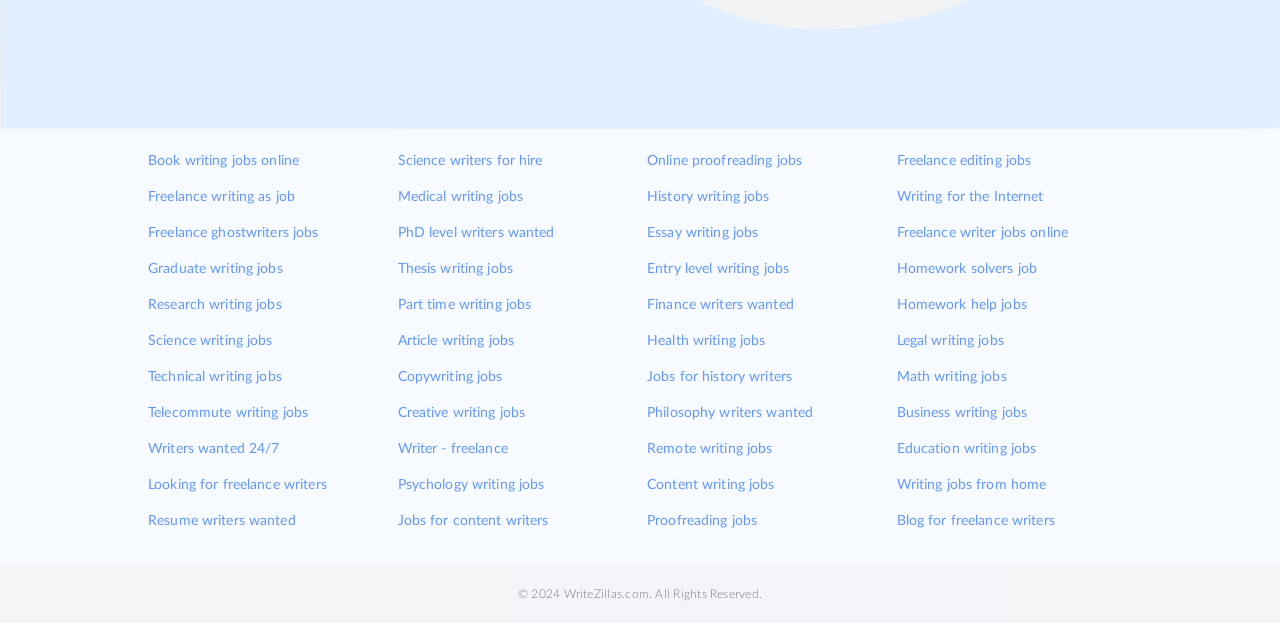Please locate the bounding box coordinates of the element that needs to be clicked to achieve the following instruction: "Apply for 'Freelance writing as job'". The coordinates should be four float numbers between 0 and 1, i.e., [left, top, right, bottom].

[0.116, 0.297, 0.231, 0.335]